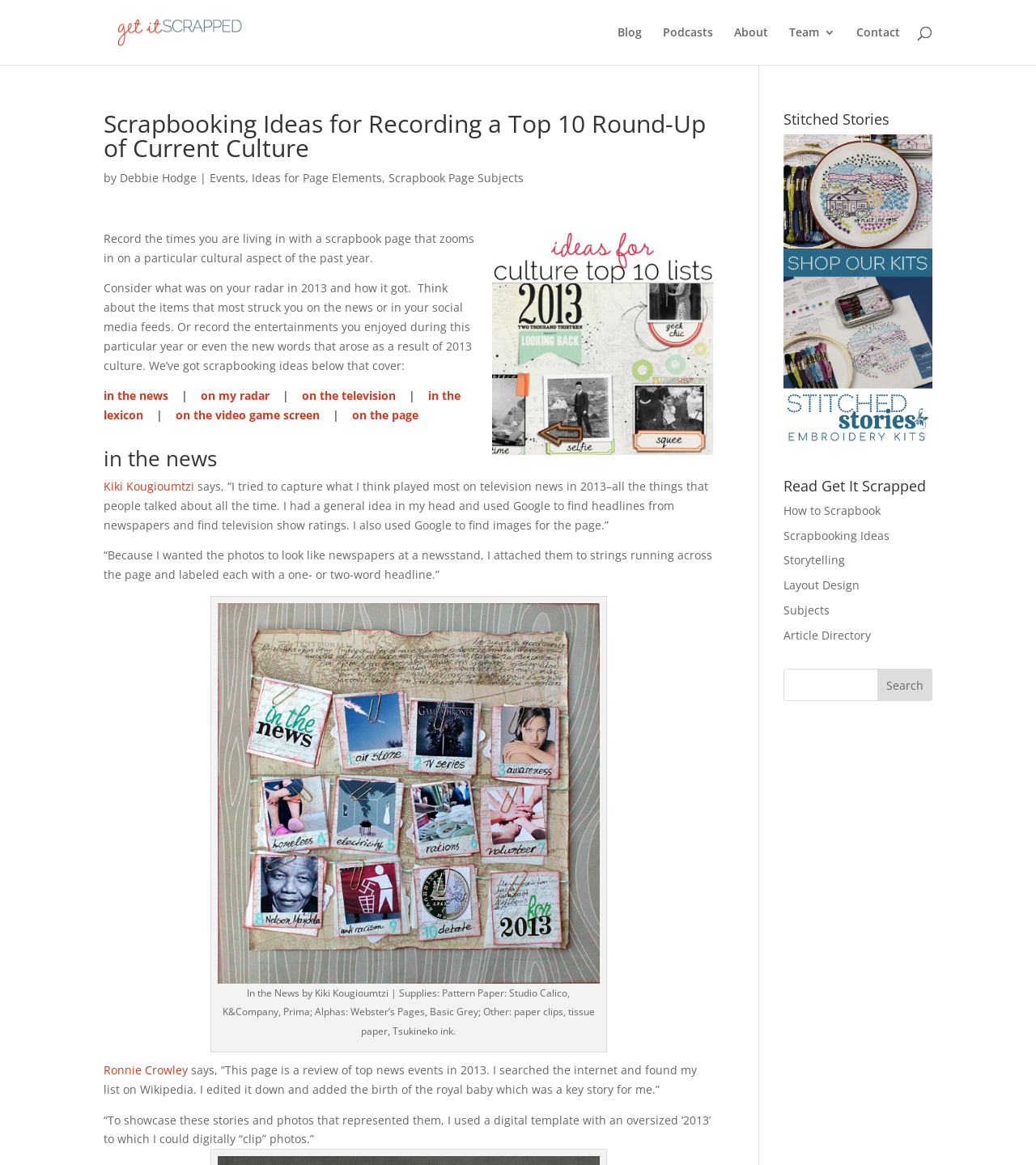Find the bounding box coordinates of the area to click in order to follow the instruction: "Learn more about the services".

None